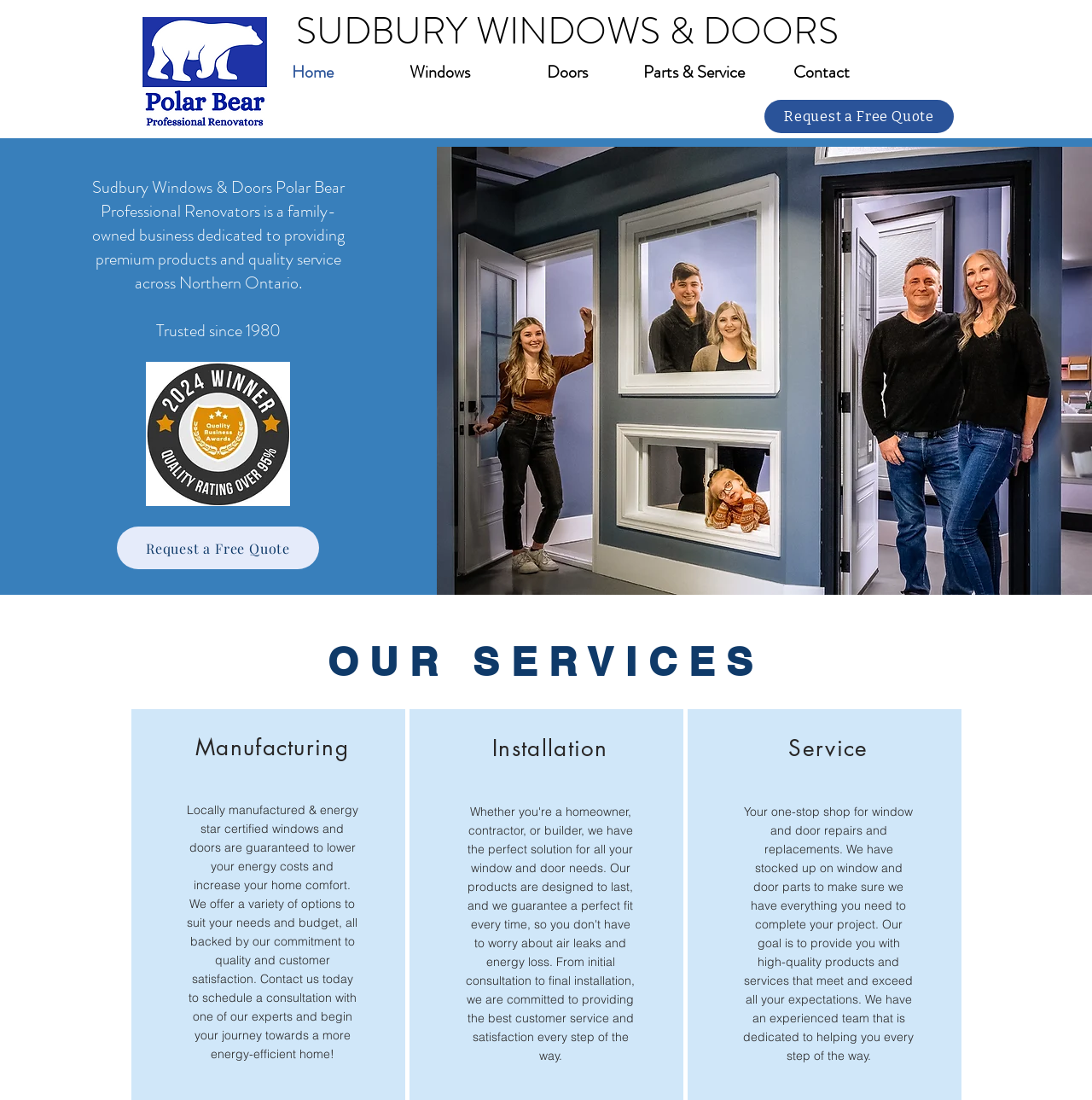Please find and report the bounding box coordinates of the element to click in order to perform the following action: "Click the logo". The coordinates should be expressed as four float numbers between 0 and 1, in the format [left, top, right, bottom].

[0.124, 0.016, 0.251, 0.117]